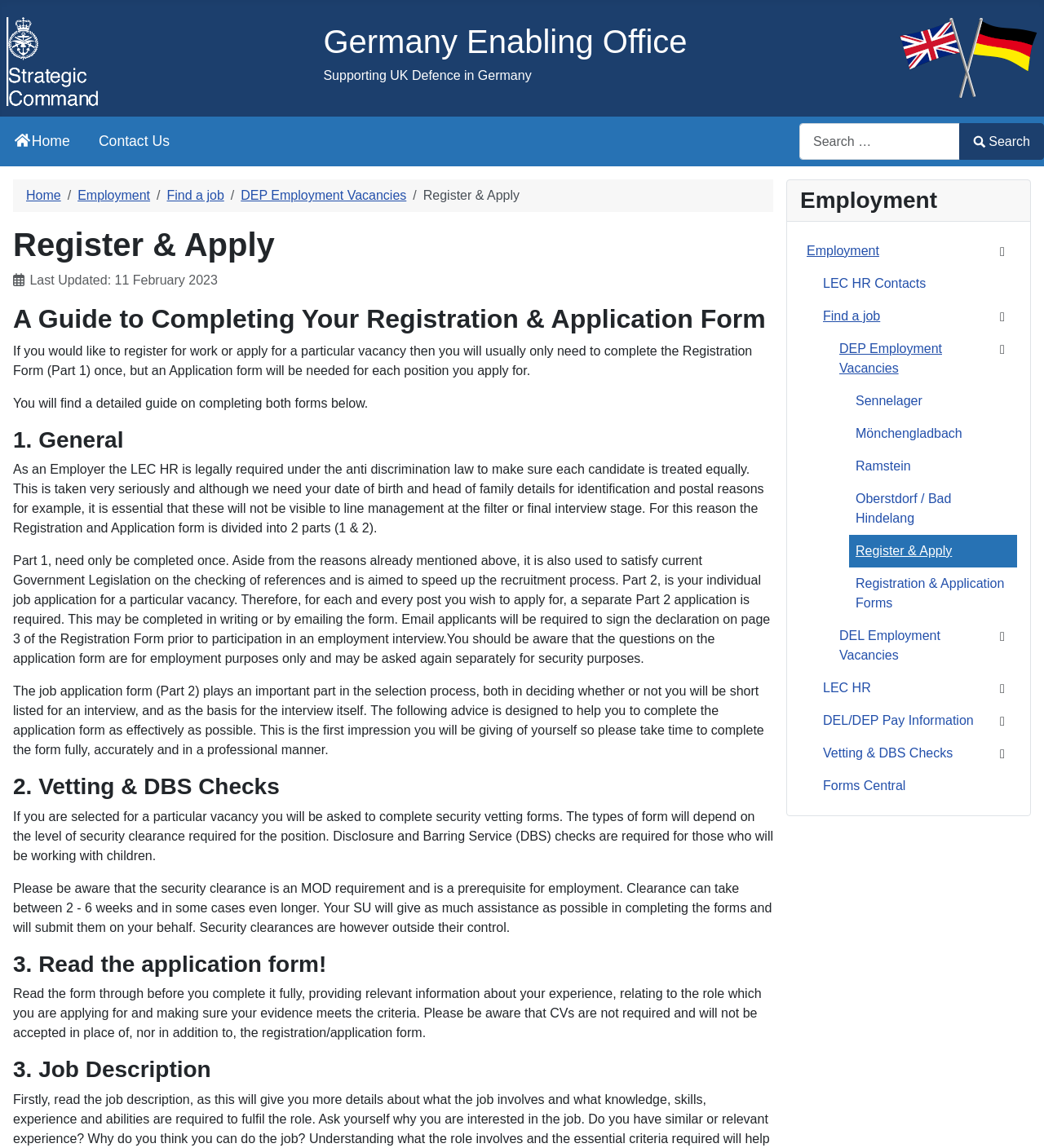Identify the bounding box coordinates of the clickable region to carry out the given instruction: "Search for a job".

[0.766, 0.107, 1.0, 0.139]